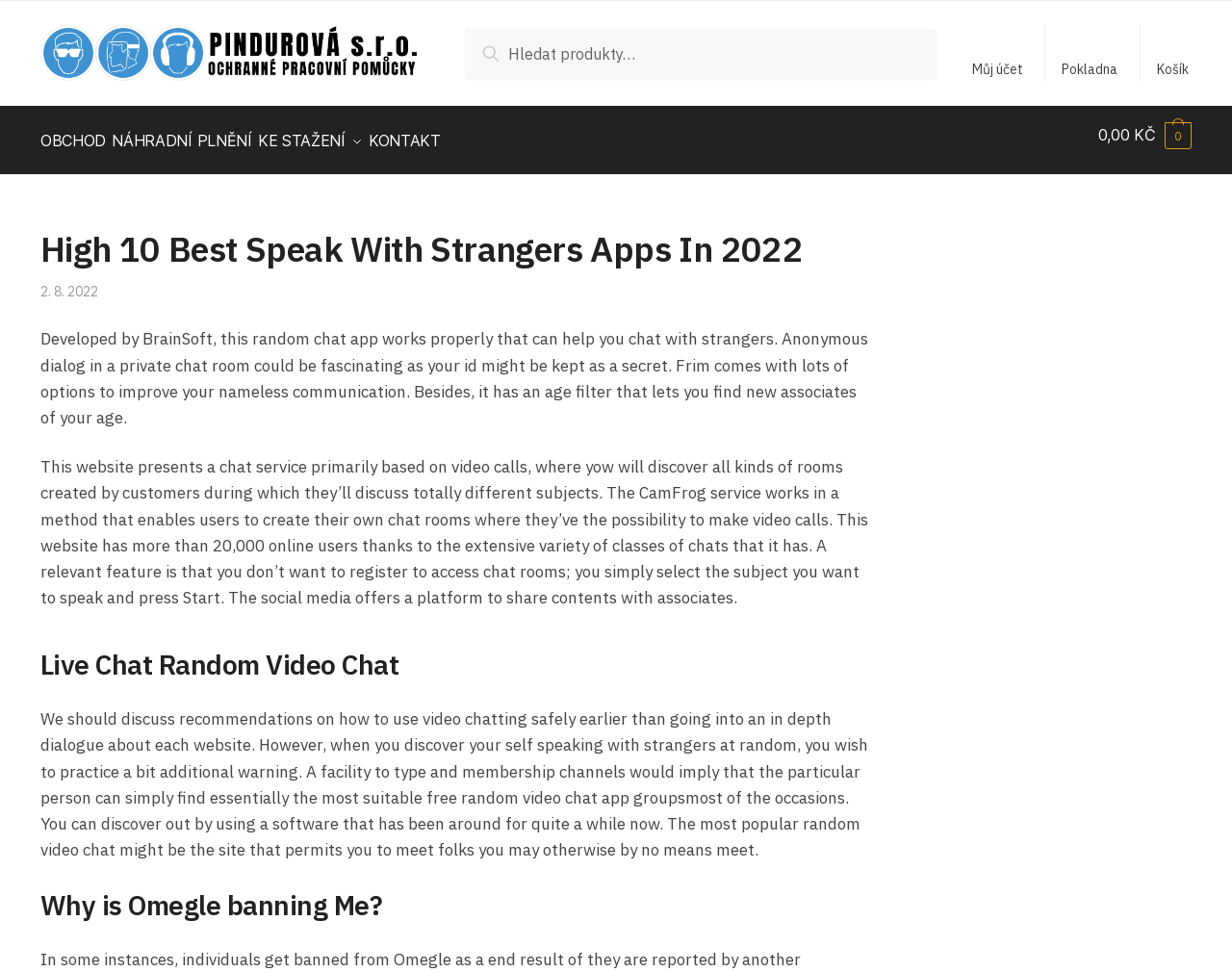Using the element description 0,00 Kč 0, predict the bounding box coordinates for the UI element. Provide the coordinates in (top-left x, top-left y, bottom-right x, bottom-right y) format with values ranging from 0 to 1.

[0.891, 0.109, 0.967, 0.168]